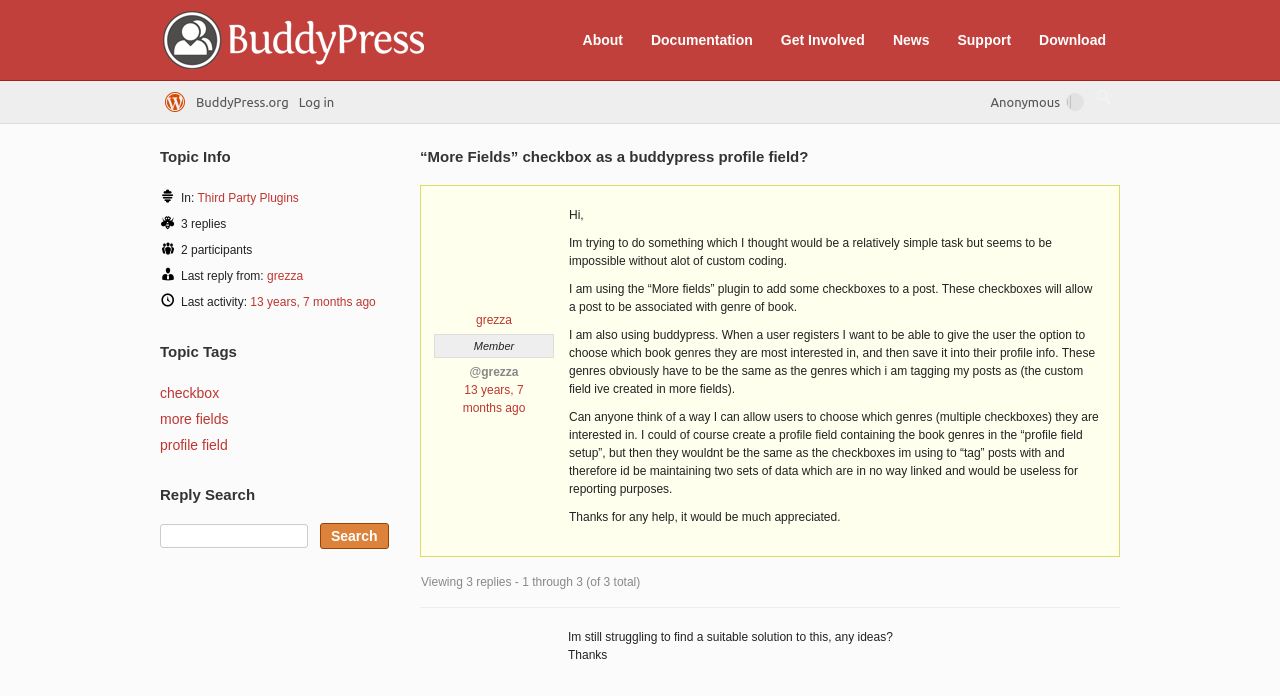Extract the bounding box coordinates of the UI element described by: "more fields". The coordinates should include four float numbers ranging from 0 to 1, e.g., [left, top, right, bottom].

[0.125, 0.591, 0.178, 0.614]